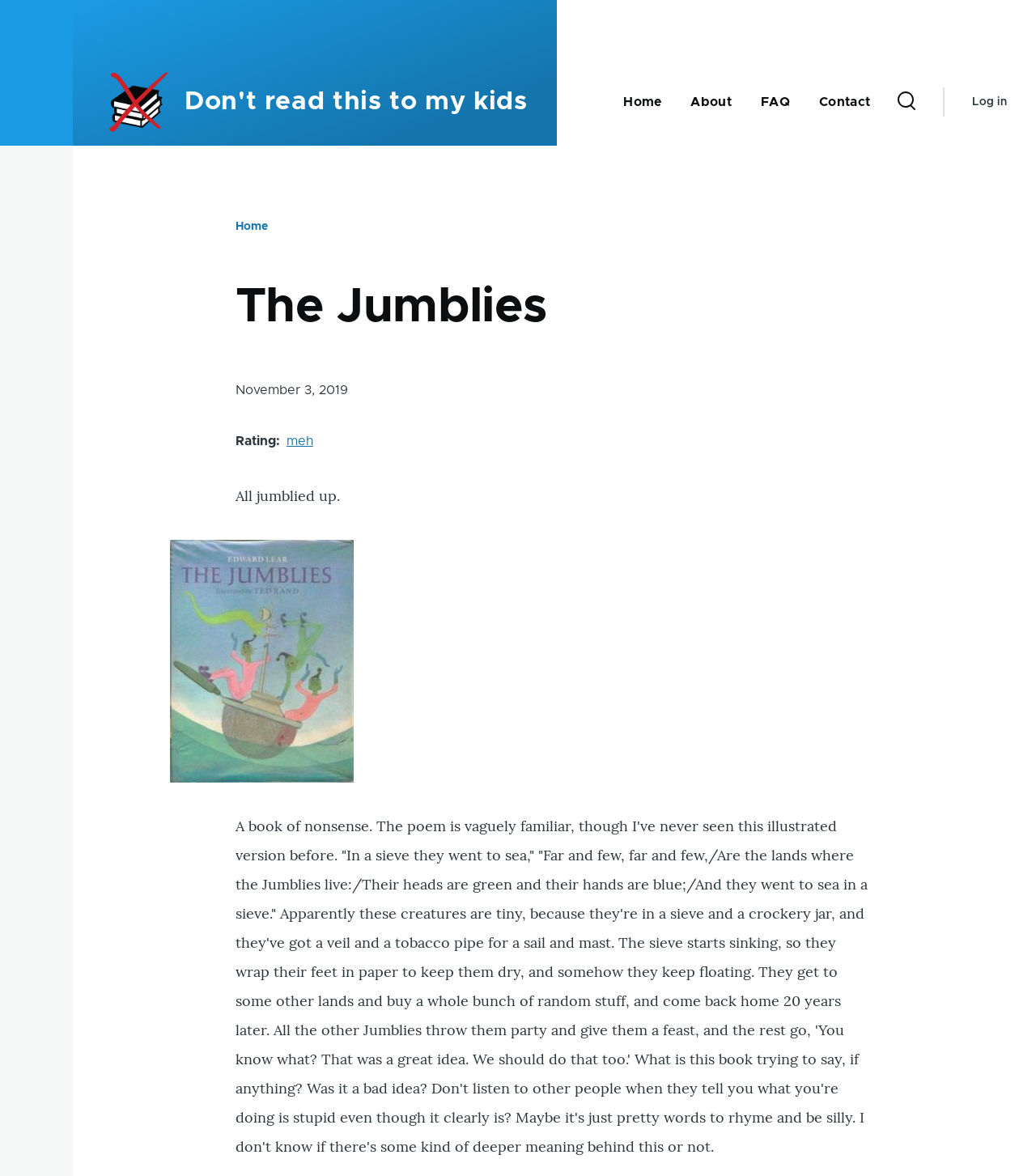Please identify the bounding box coordinates of the clickable region that I should interact with to perform the following instruction: "Skip to main content". The coordinates should be expressed as four float numbers between 0 and 1, i.e., [left, top, right, bottom].

[0.0, 0.0, 1.0, 0.012]